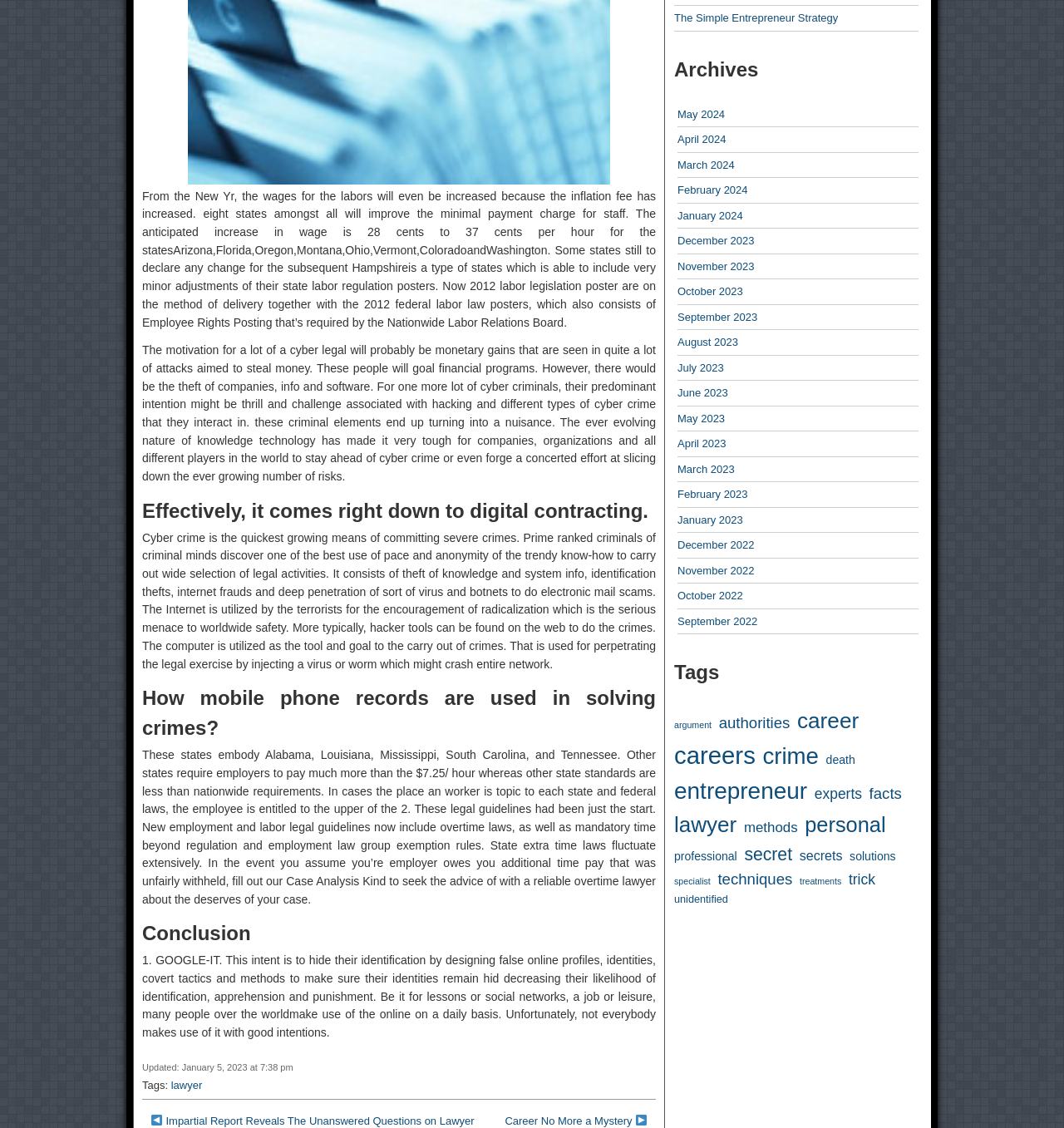From the webpage screenshot, predict the bounding box coordinates (top-left x, top-left y, bottom-right x, bottom-right y) for the UI element described here: career

[0.749, 0.625, 0.807, 0.654]